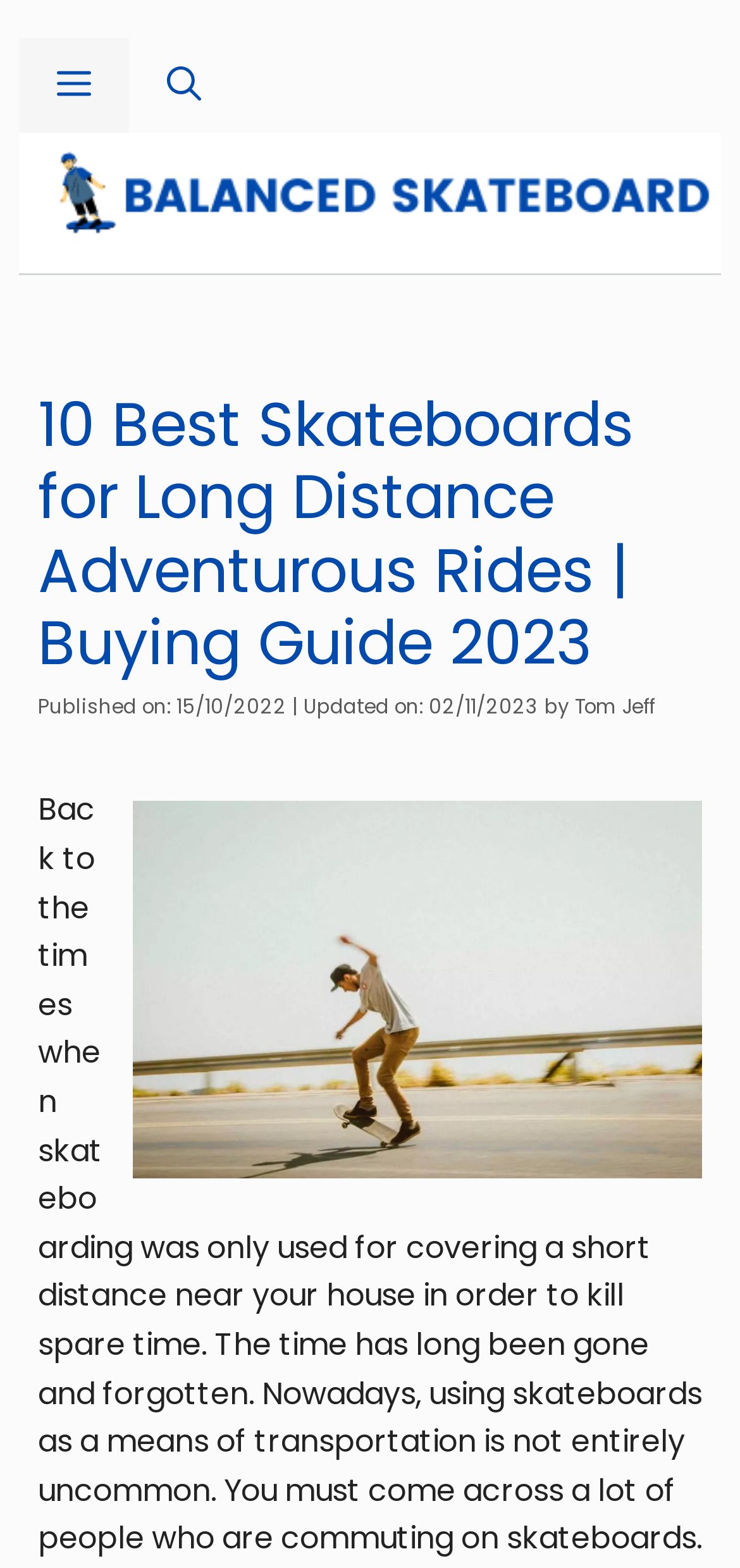Explain in detail what is displayed on the webpage.

The webpage is about the 10 best skateboards for long distance rides, with a focus on adventurous rides. At the top of the page, there is a banner that spans the entire width, taking up about 20% of the page's height. Below the banner, there is a navigation section that contains a mobile toggle button, a link to open a search bar, and a menu button that controls the primary menu.

To the right of the navigation section, there is a prominent link with an image of a balanced skateboard, which takes up about 10% of the page's width and 3% of its height. The image is positioned slightly above the navigation section.

The main content of the page is divided into two sections. The first section contains a heading that matches the title of the page, "10 Best Skateboards for Long Distance Adventurous Rides | Buying Guide 2023", which is centered at the top of the section. Below the heading, there are two time stamps, one indicating the publication date and the other indicating the update date, positioned side by side. To the right of the time stamps, there is a text "by" followed by a link to the author, Tom Jeff.

The second section of the main content contains a large figure that takes up about 70% of the page's width and 25% of its height. The figure contains an image of the best skateboards for long distance rides.